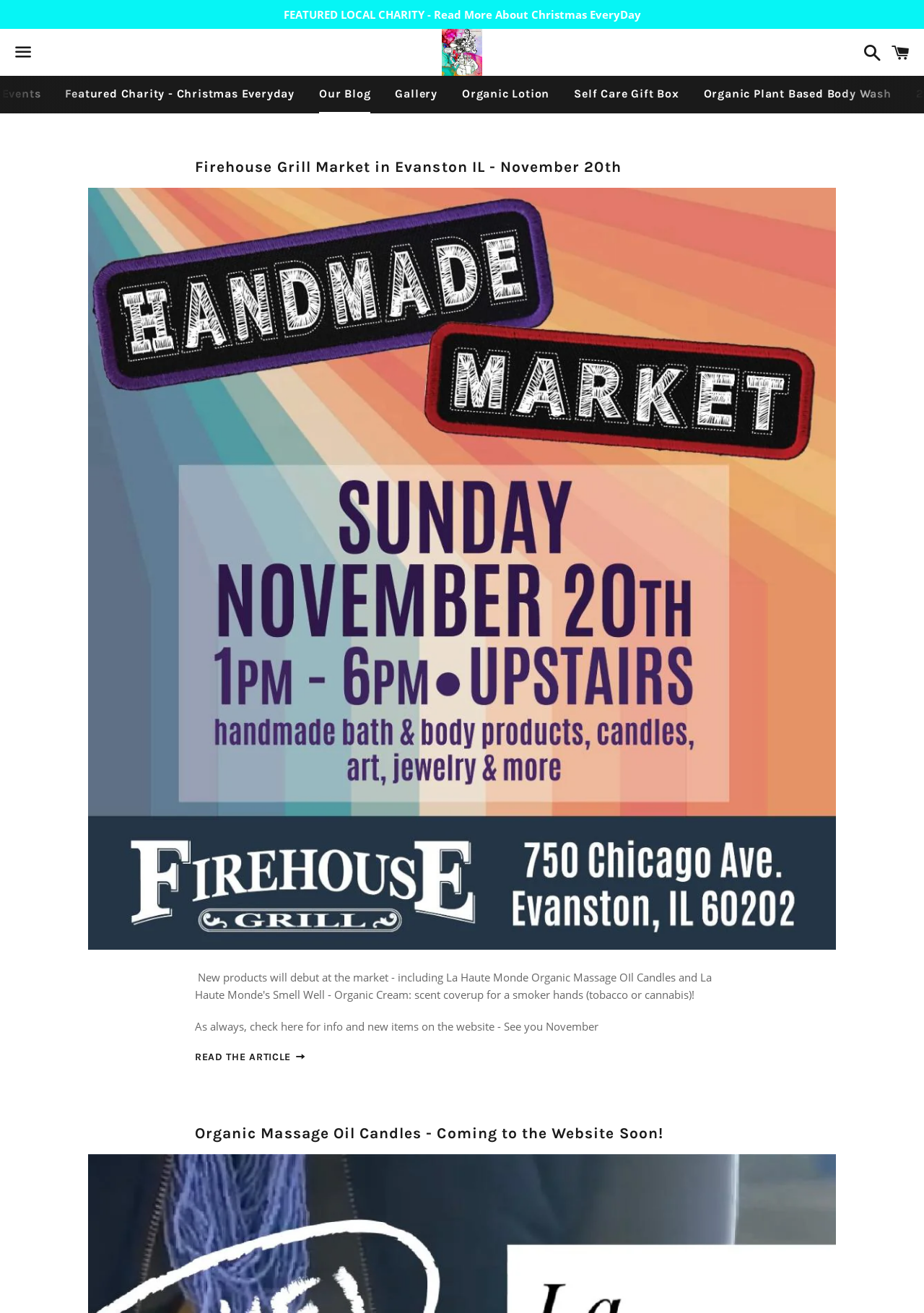Give the bounding box coordinates for the element described as: "alt="la haute monde"".

[0.172, 0.022, 0.828, 0.058]